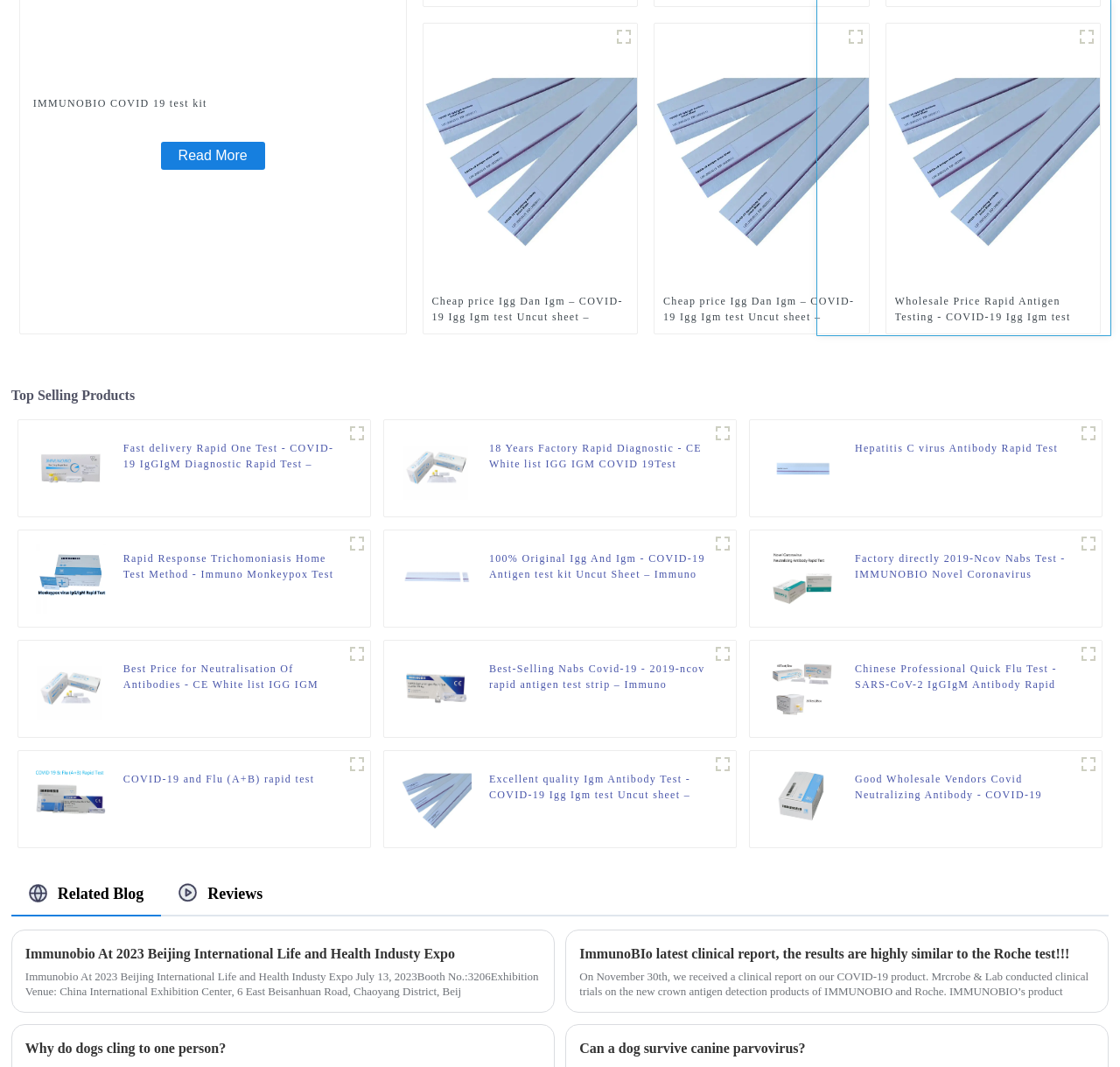Please provide a comprehensive answer to the question based on the screenshot: How many products are listed under 'Top Selling Products'?

The 'Top Selling Products' section is located in the middle of the webpage, and it contains 9 figure elements, each representing a product. I counted the number of figure elements to get the answer.